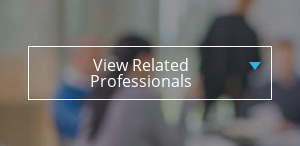Generate an elaborate caption that includes all aspects of the image.

The image displays a button labeled "View Related Professionals," inviting users to explore additional professionals associated with the content on the webpage. The background features a subtly blurred scene that suggests a collaborative or professional environment, indicative of a business or legal setting. This visual context aligns with the webpage's theme, which highlights Benjamin Gibson's recognition among influential figures in Florida politics, particularly by Shutts & Bowen LLP. The button not only serves as a navigational element but also enhances user engagement by encouraging exploration of related content.